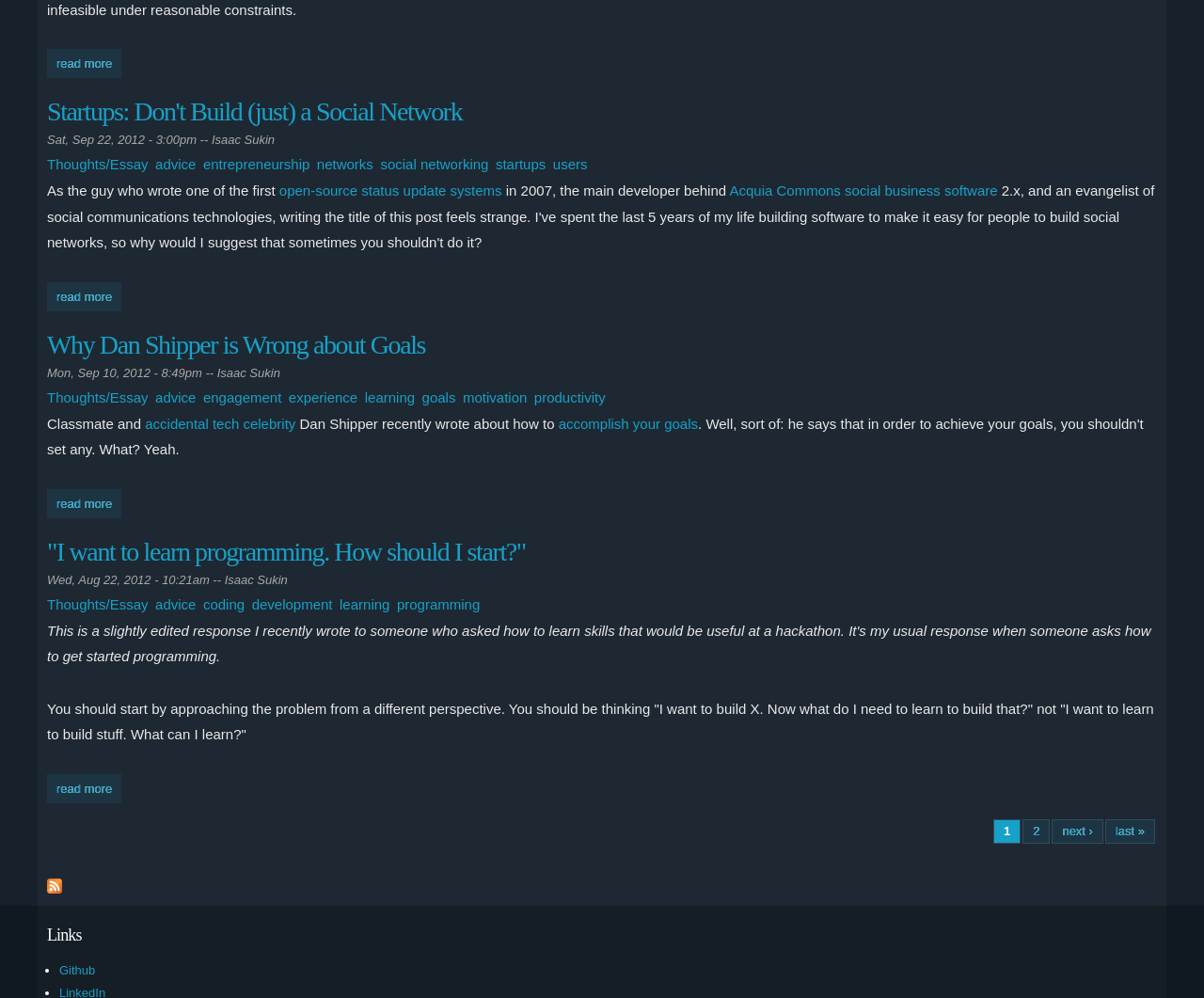Determine the bounding box of the UI component based on this description: "last »". The bounding box coordinates should be four float values between 0 and 1, i.e., [left, top, right, bottom].

[0.919, 0.822, 0.959, 0.844]